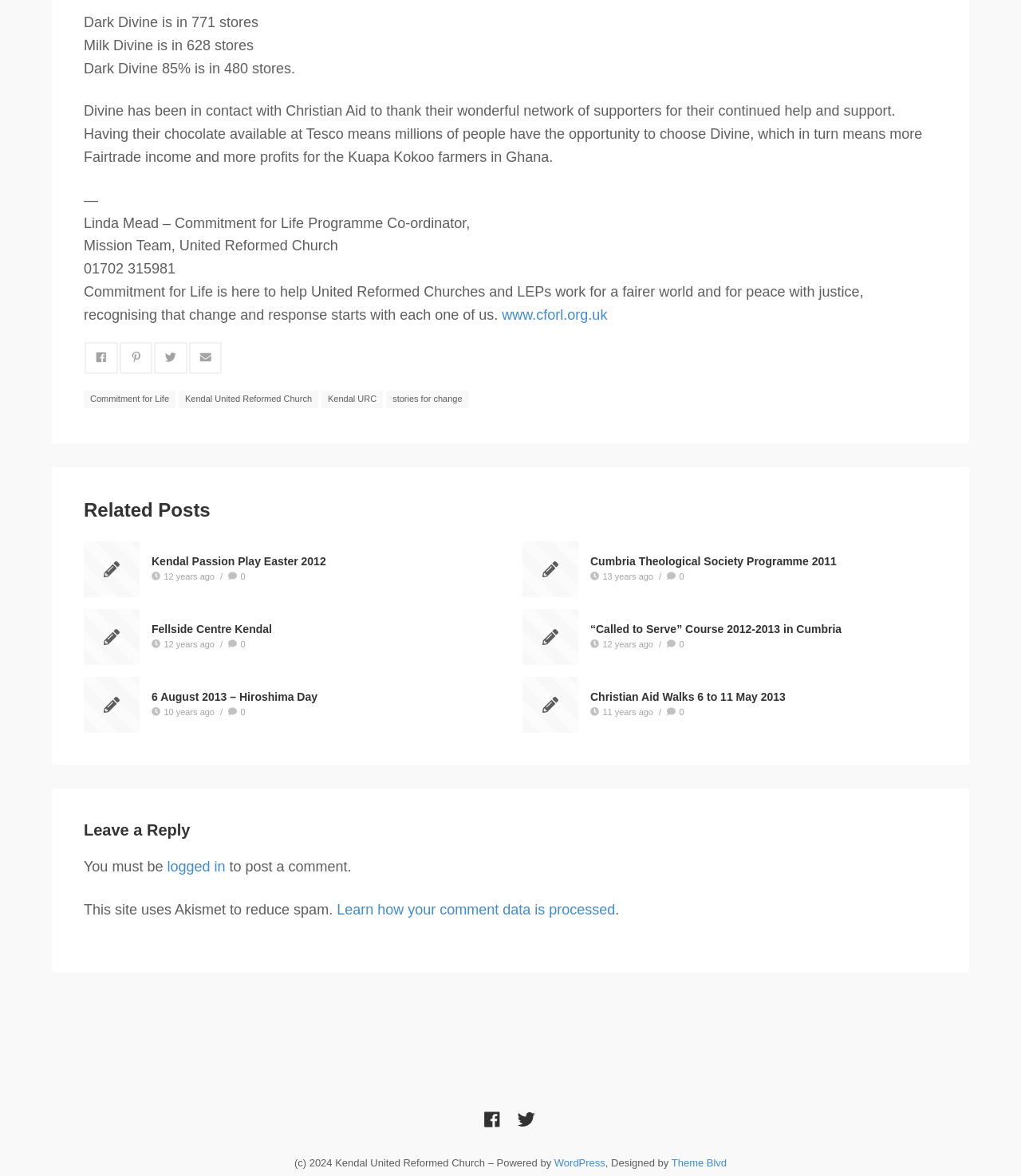Please mark the bounding box coordinates of the area that should be clicked to carry out the instruction: "Read the 'Kendal Passion Play Easter 2012' article".

[0.148, 0.472, 0.319, 0.483]